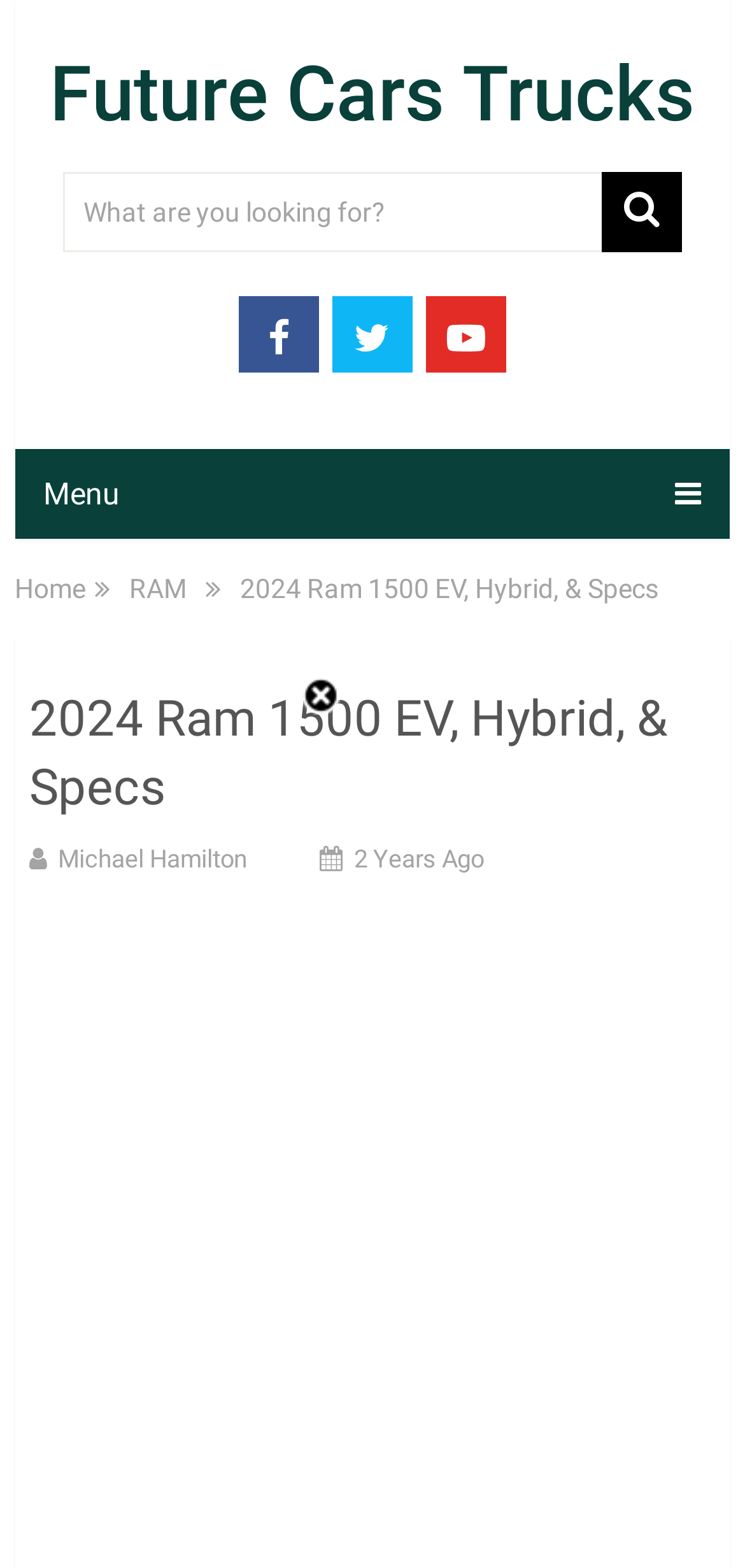How old is the article?
Please utilize the information in the image to give a detailed response to the question.

The age of the article can be found in the HeaderAsNonLandmark section of the webpage, specifically in the StaticText element with the text '2 Years Ago'.